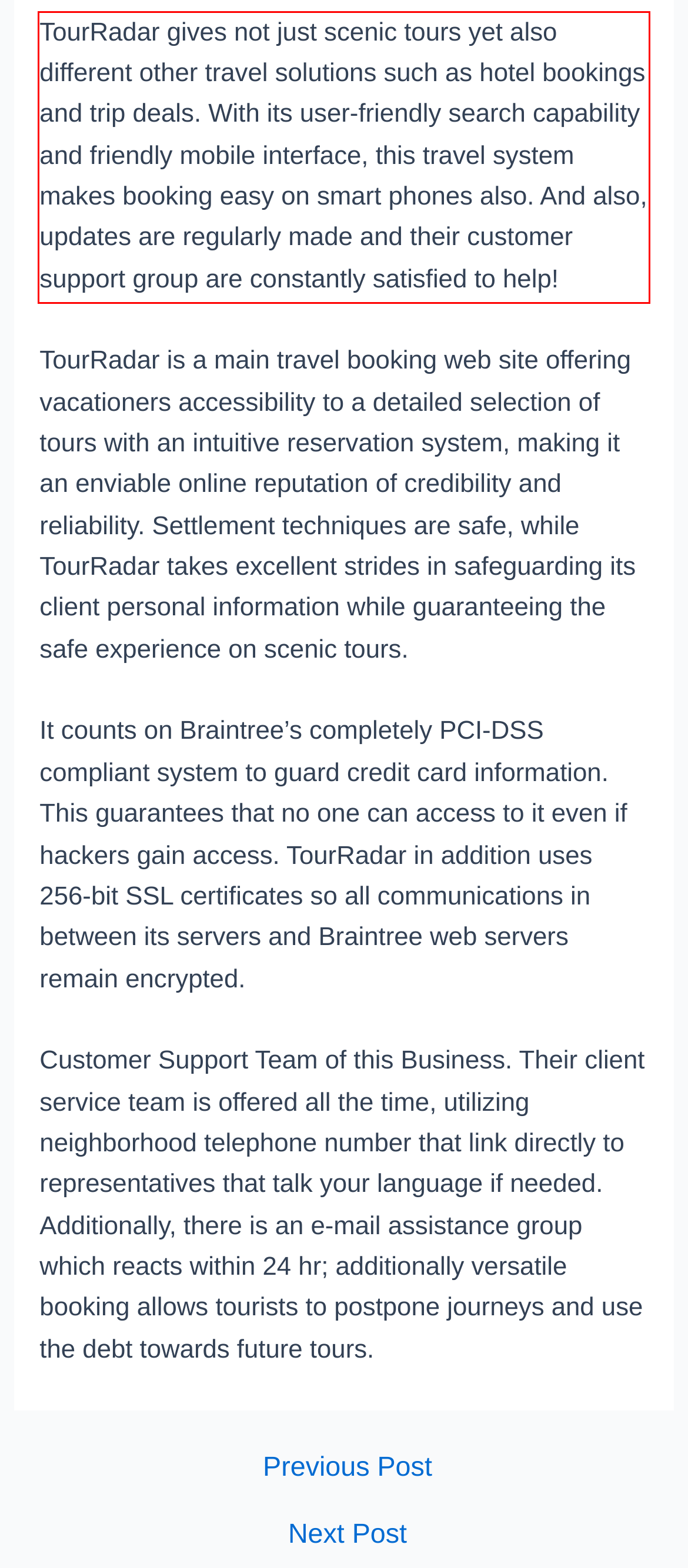Look at the screenshot of the webpage, locate the red rectangle bounding box, and generate the text content that it contains.

TourRadar gives not just scenic tours yet also different other travel solutions such as hotel bookings and trip deals. With its user-friendly search capability and friendly mobile interface, this travel system makes booking easy on smart phones also. And also, updates are regularly made and their customer support group are constantly satisfied to help!